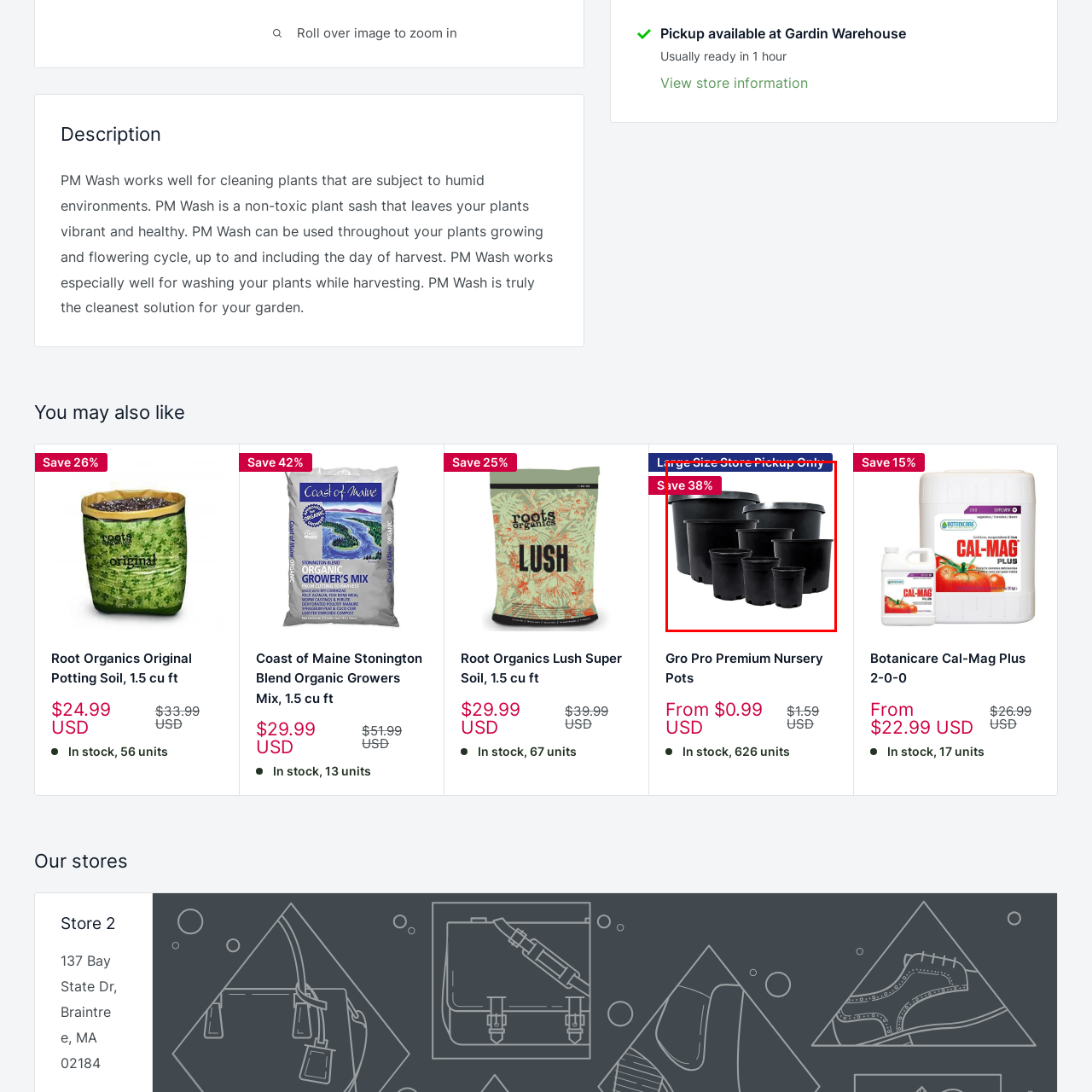Pay attention to the area highlighted by the red boundary and answer the question with a single word or short phrase: 
What is the primary purpose of these pots?

Plant care